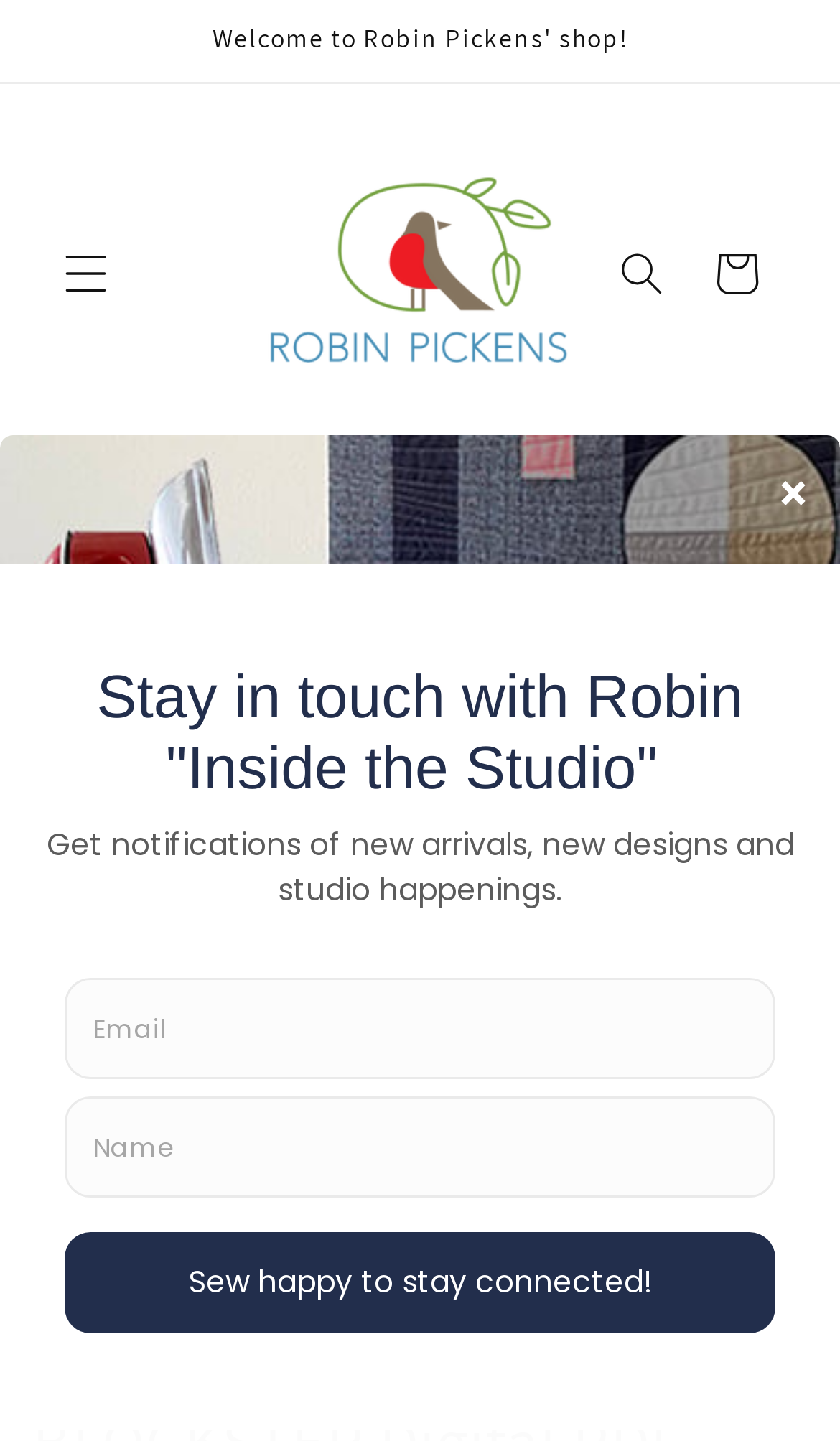Using the webpage screenshot, locate the HTML element that fits the following description and provide its bounding box: "parent_node: 1 aria-label="Slide right" name="next"".

[0.556, 0.843, 0.669, 0.909]